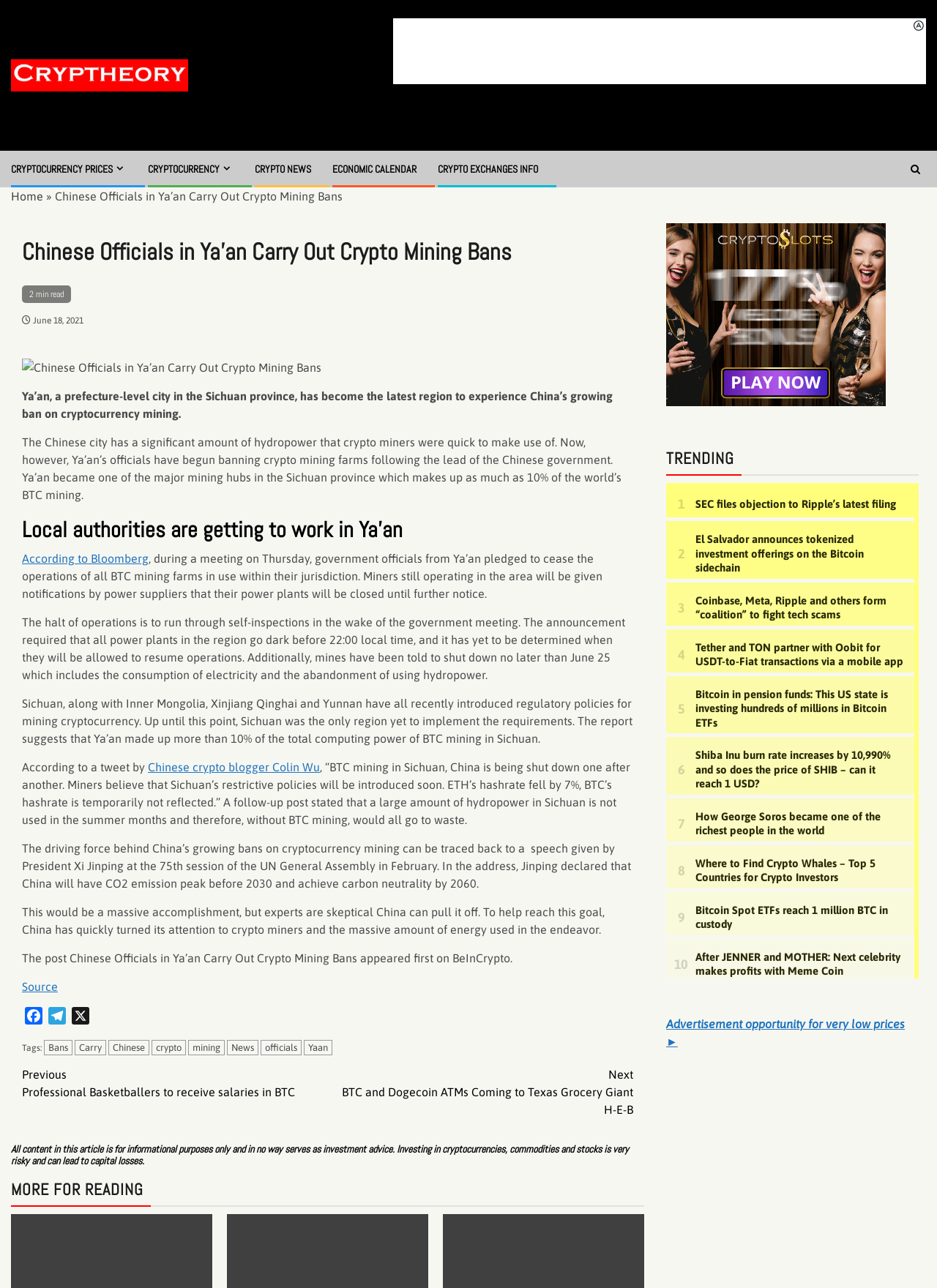Craft a detailed narrative of the webpage's structure and content.

This webpage is about cryptocurrency news, specifically focusing on the ban of cryptocurrency mining in Ya'an, a prefecture-level city in the Sichuan province of China. At the top of the page, there is a navigation bar with links to "CRYPTOCURRENCY PRICES", "CRYPTOCURRENCY", "CRYPTO NEWS", "ECONOMIC CALENDAR", and "CRYPTO EXCHANGES INFO". Below this, there is a breadcrumb navigation section with links to "Home" and the current article's title.

The main article is divided into sections, with headings and paragraphs of text. The article discusses how Ya'an has become the latest region to experience China's growing ban on cryptocurrency mining, and how the city's officials have begun banning crypto mining farms following the lead of the Chinese government. There are also quotes from a Chinese crypto blogger and a tweet about the situation.

To the right of the article, there is a section with links to trending news articles, including topics such as Ripple, El Salvador, Coinbase, and Bitcoin. Below this, there is an advertisement opportunity section.

At the bottom of the page, there is a disclaimer stating that all content in the article is for informational purposes only and does not serve as investment advice. There is also a "MORE FOR READING" section with links to additional articles.